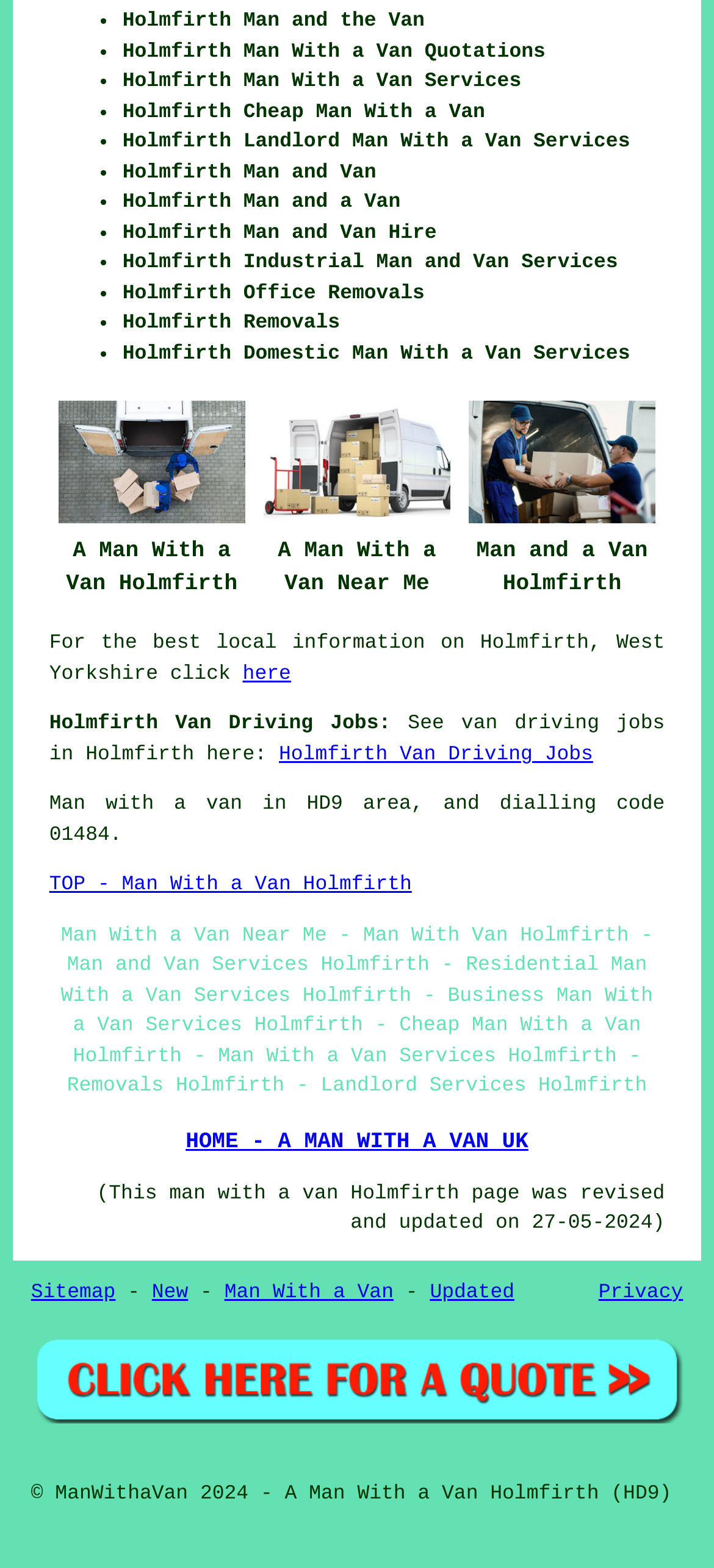What type of services does A Man With a Van Holmfirth offer?
Using the image as a reference, give an elaborate response to the question.

By analyzing the webpage, I found that A Man With a Van Holmfirth offers various services including removals, man with a van services, residential man with a van services, business man with a van services, and more. These services are mentioned in the static text elements and link texts on the page.